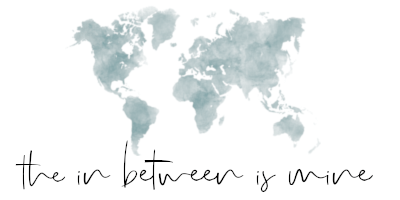What is the name of the blog?
Please answer using one word or phrase, based on the screenshot.

Theinbetweenismine